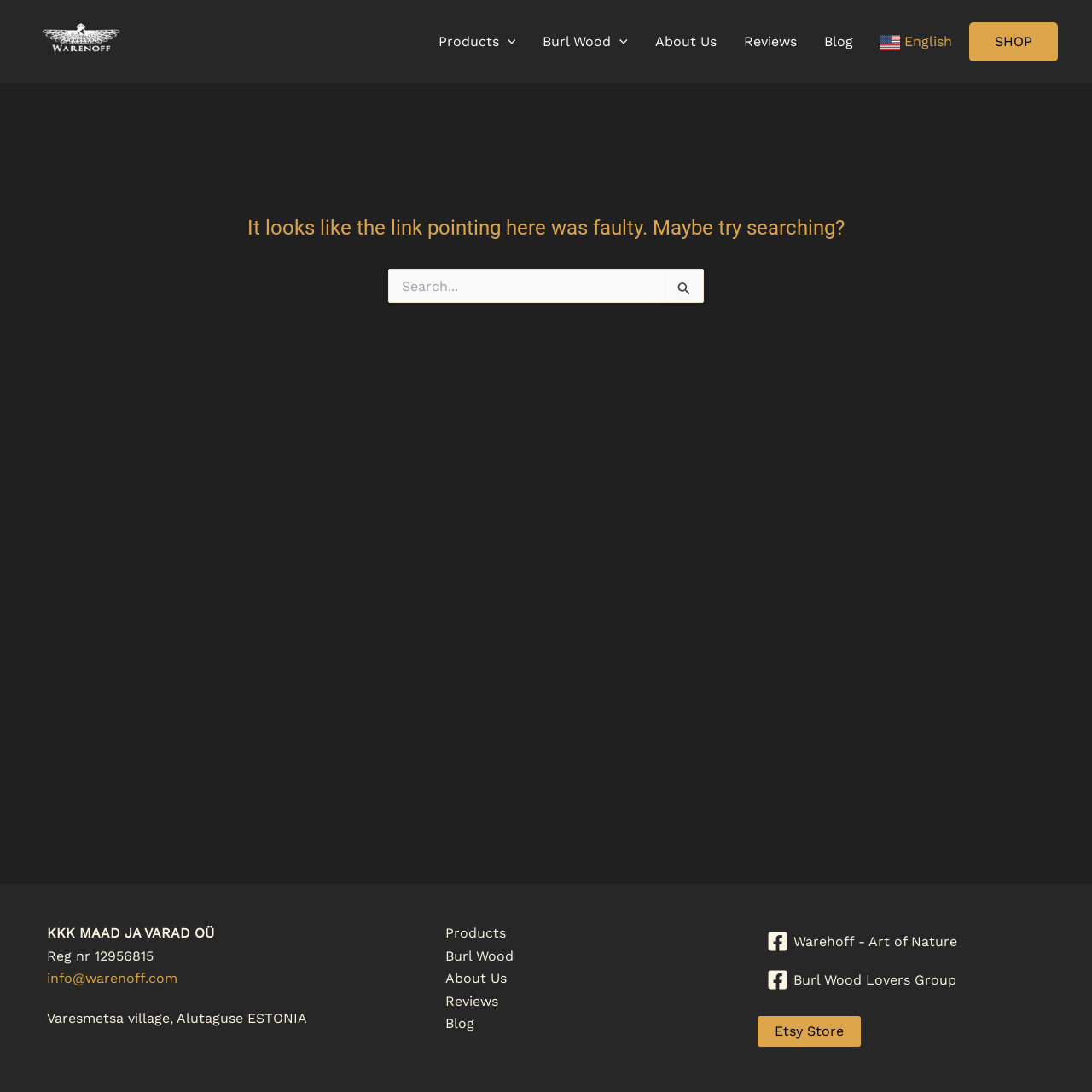Provide the bounding box coordinates of the area you need to click to execute the following instruction: "Click on the Warenoff link".

[0.031, 0.029, 0.118, 0.044]